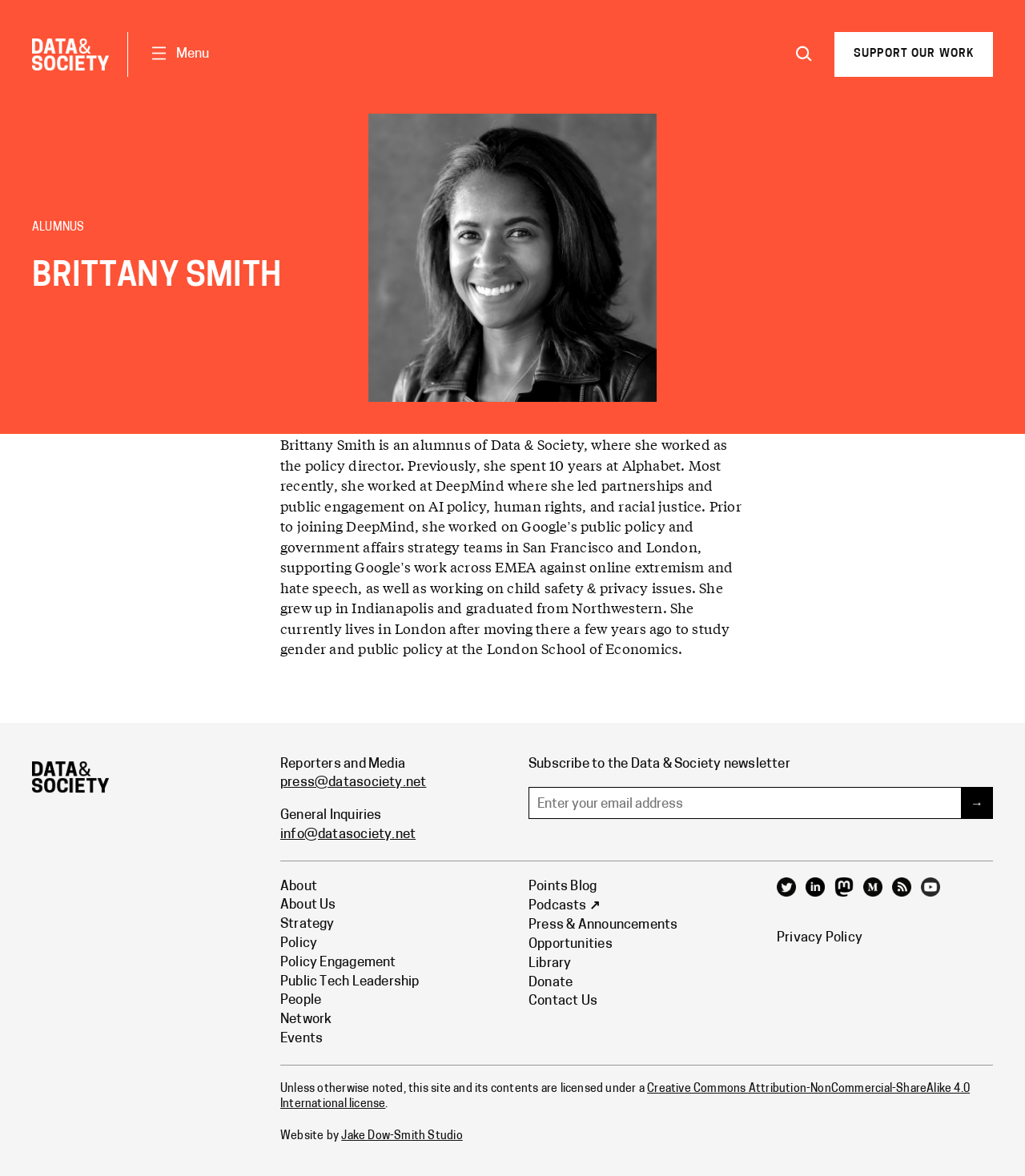What is the organization that Brittany Smith is an alumnus of?
Answer the question based on the image using a single word or a brief phrase.

Data & Society